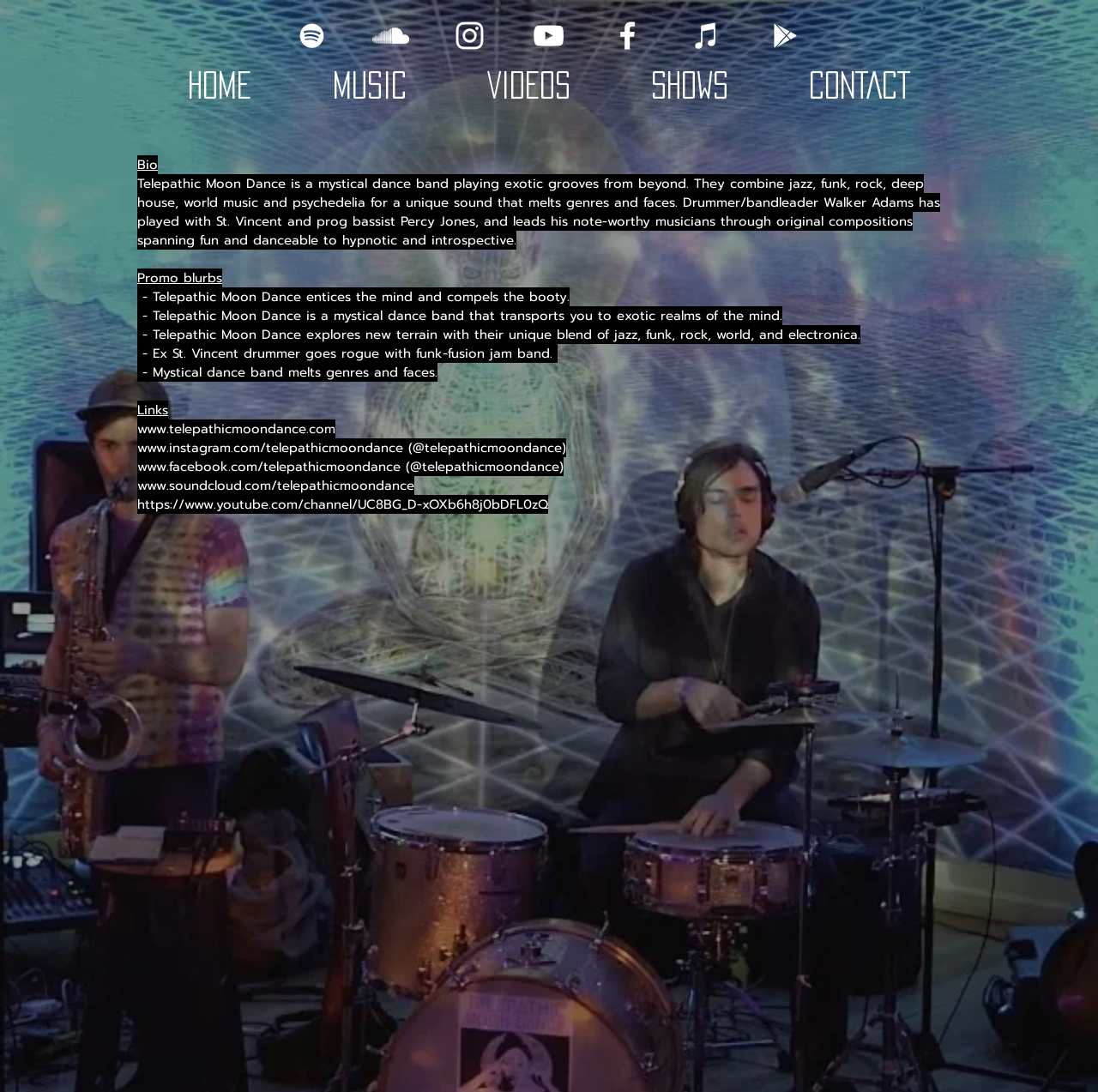What is the drummer's previous experience?
Please provide a comprehensive answer based on the information in the image.

I found the answer by reading the bio section of the webpage, which mentions the drummer's previous experience playing with St. Vincent.